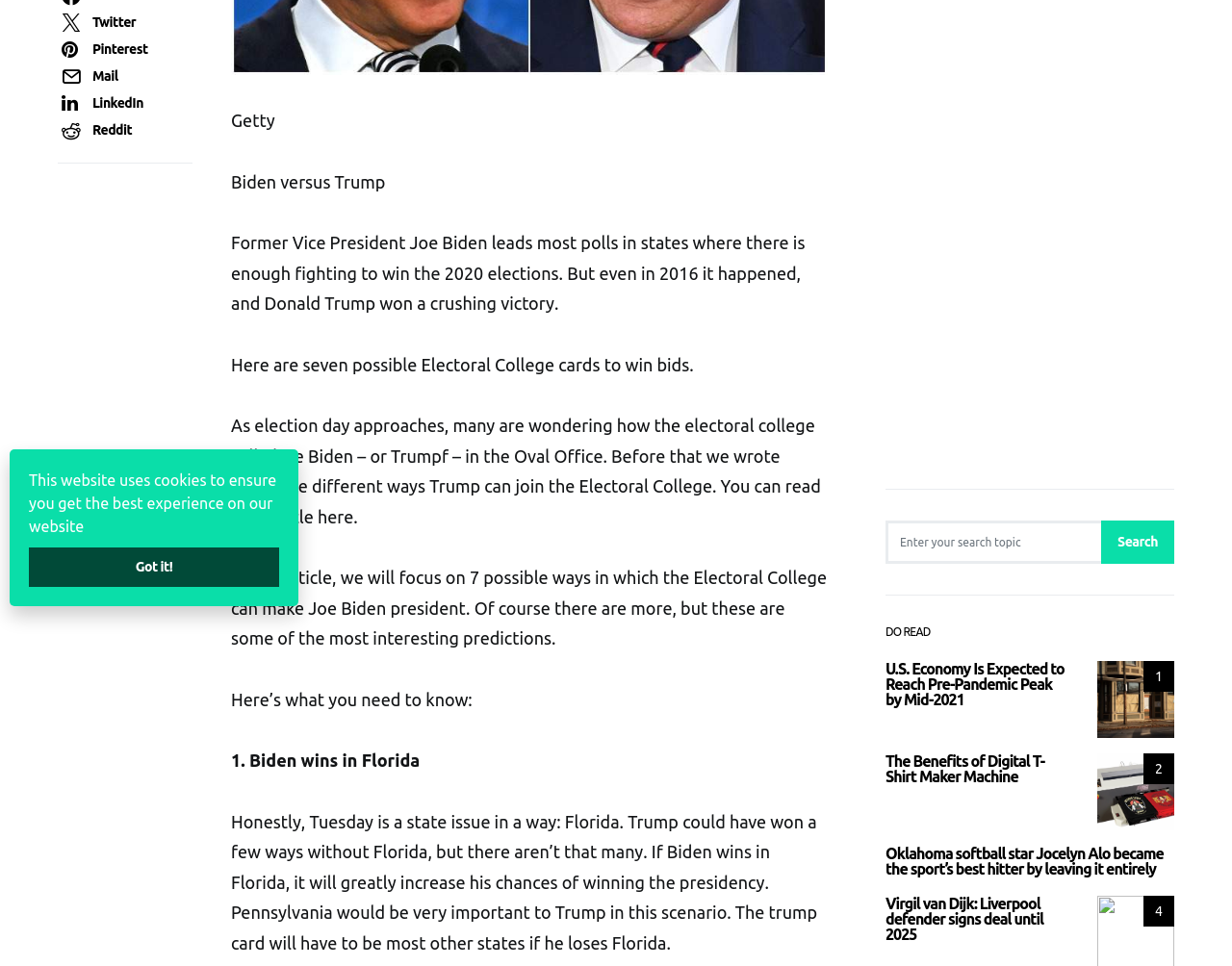Find the bounding box coordinates for the UI element that matches this description: "2".

[0.891, 0.722, 0.953, 0.801]